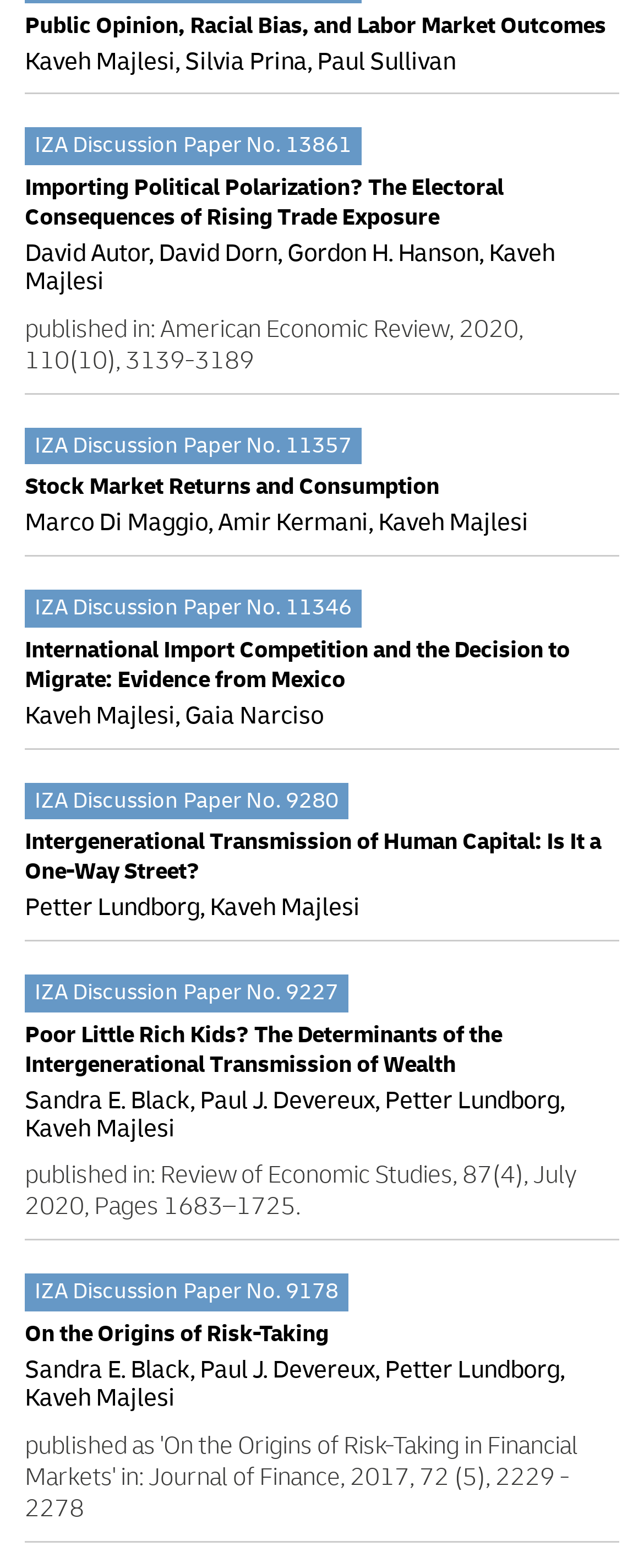Please identify the bounding box coordinates of the region to click in order to complete the task: "Read the publication details of 'IZA Discussion Paper No. 13861'". The coordinates must be four float numbers between 0 and 1, specified as [left, top, right, bottom].

[0.054, 0.084, 0.546, 0.102]